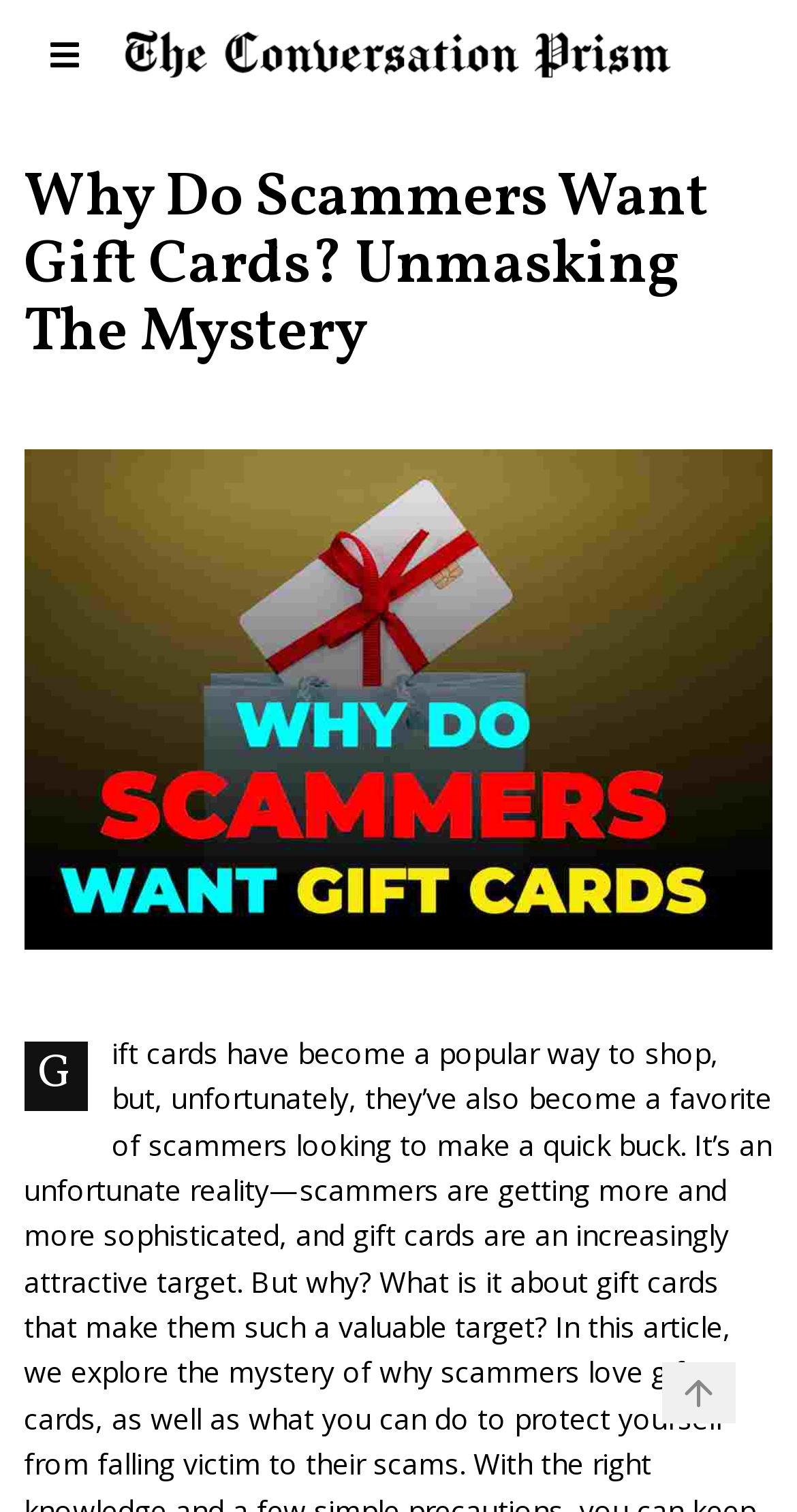Generate a thorough caption that explains the contents of the webpage.

The webpage is about the topic of scammers wanting gift cards, with the main title "Why Do Scammers Want Gift Cards? Unmasking The Mystery" prominently displayed. At the top left of the page, there is a logo of "The Conversation Prism" which is a clickable link. Below the logo, there is a large header section that spans almost the entire width of the page, containing the main title of the webpage.

Below the header section, there is a large image that takes up most of the page's width, with a caption "Why Do Scammers Want Gift Cards". The image is likely an illustration or a graphic related to the topic of scammers and gift cards.

The overall structure of the webpage is simple, with a clear focus on the main topic and a prominent display of the title and image. The logo at the top left corner provides a sense of branding and identity for the webpage.